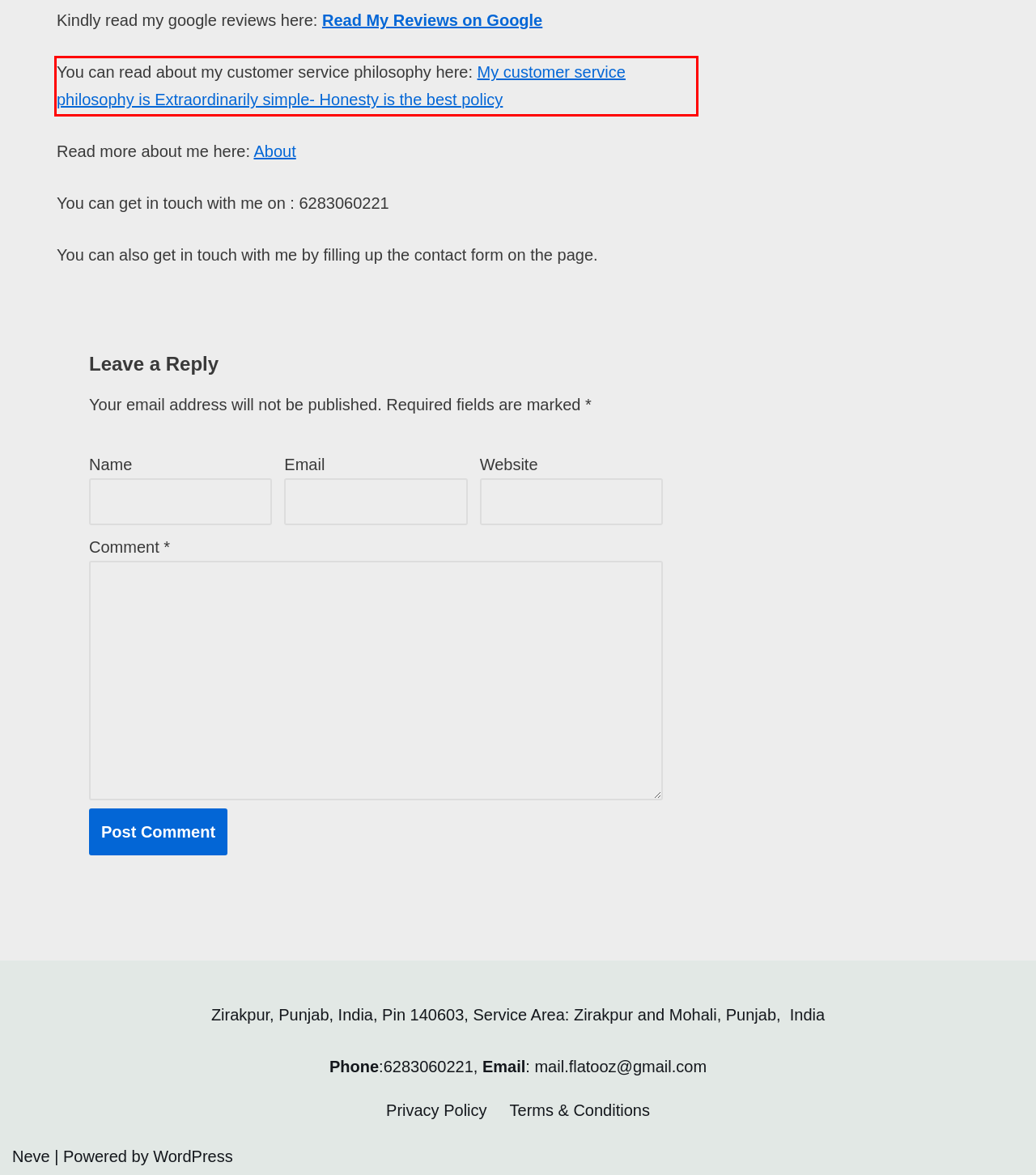You are provided with a screenshot of a webpage featuring a red rectangle bounding box. Extract the text content within this red bounding box using OCR.

You can read about my customer service philosophy here: My customer service philosophy is Extraordinarily simple- Honesty is the best policy